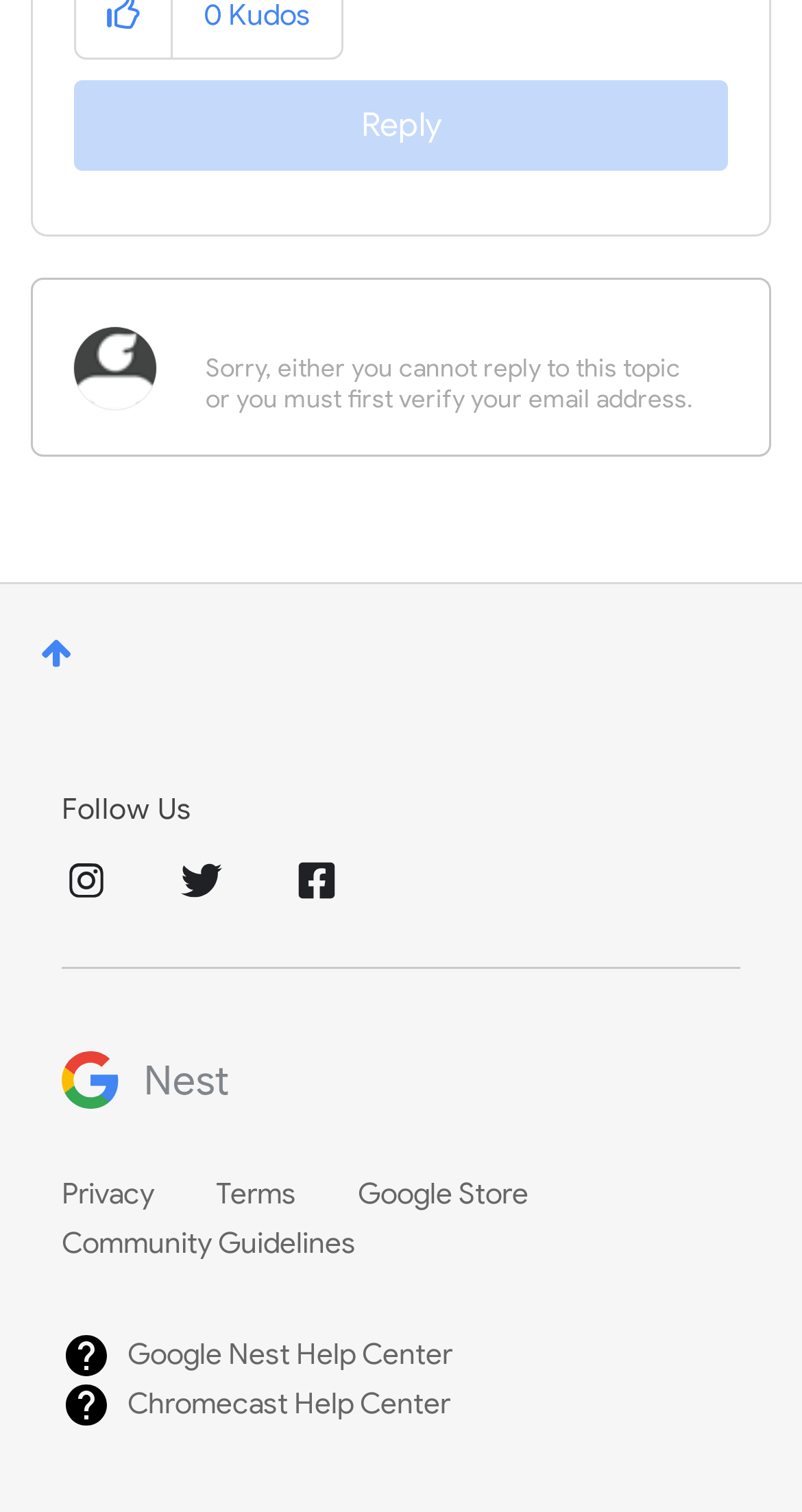Determine the bounding box coordinates of the target area to click to execute the following instruction: "Visit Google Nest."

[0.077, 0.695, 0.846, 0.733]